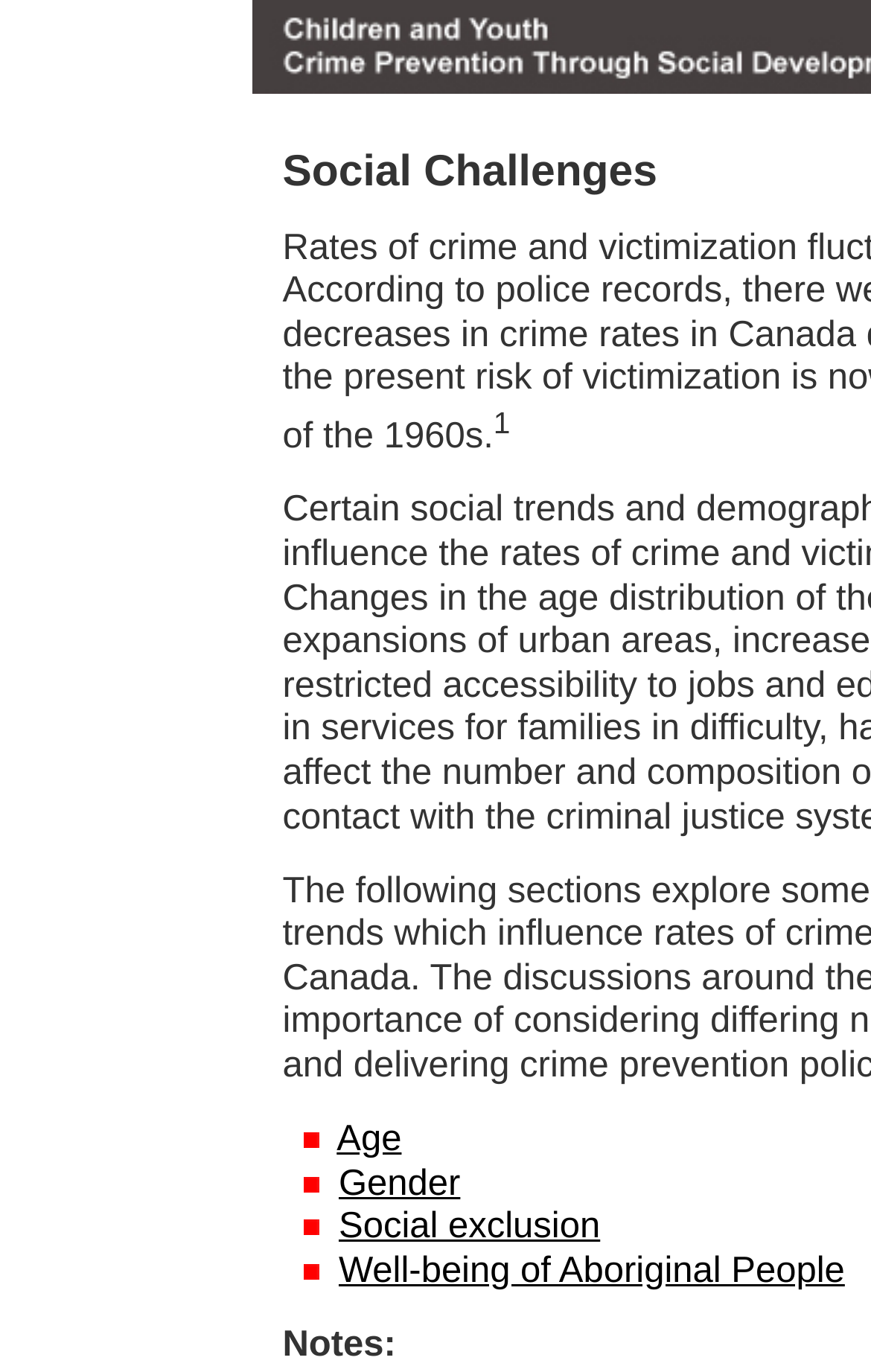Given the webpage screenshot, identify the bounding box of the UI element that matches this description: "Social exclusion".

[0.389, 0.879, 0.689, 0.909]